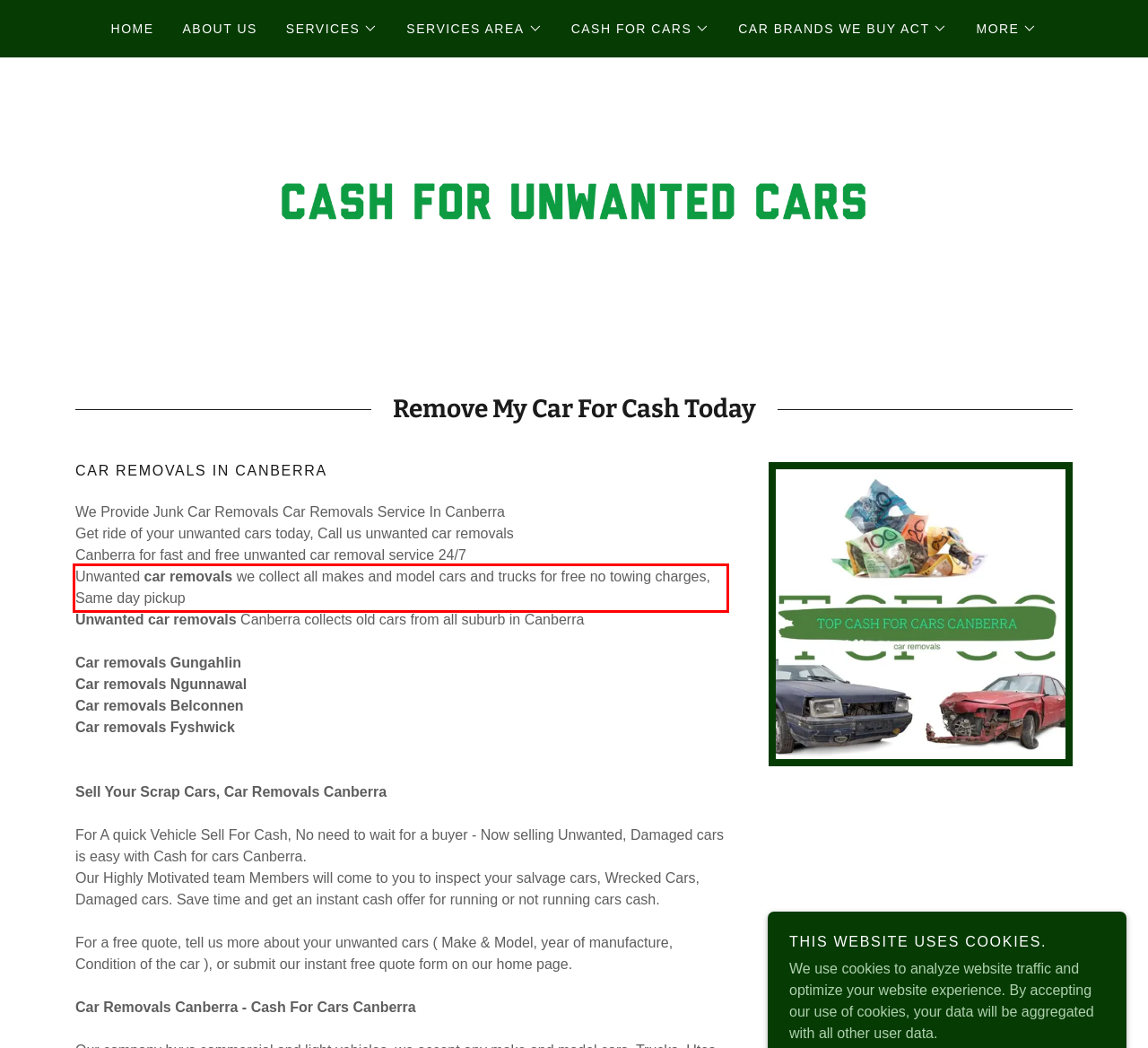Perform OCR on the text inside the red-bordered box in the provided screenshot and output the content.

Unwanted car removals we collect all makes and model cars and trucks for free no towing charges, Same day pickup